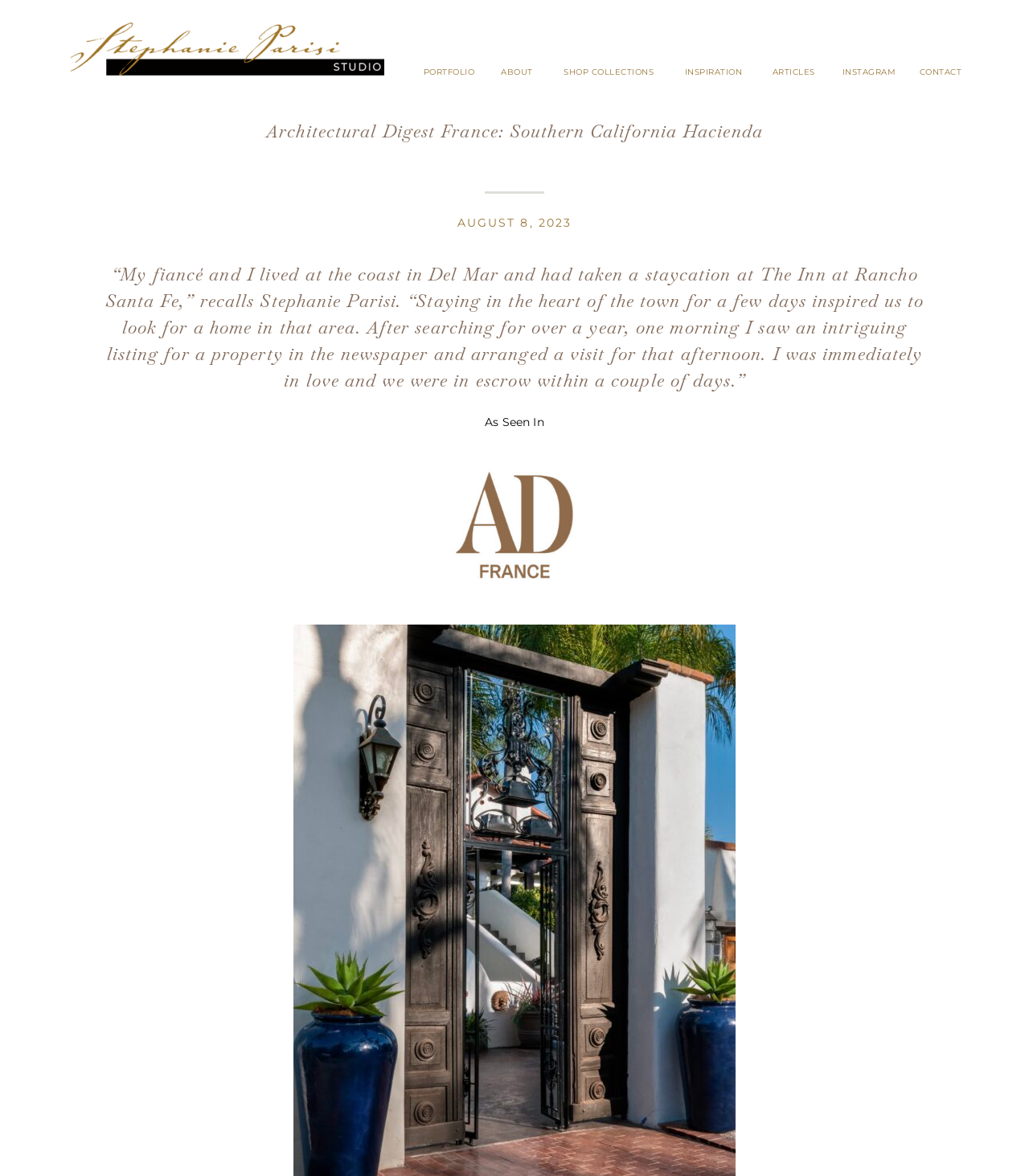Extract the bounding box coordinates for the described element: "parent_node: ARTICLES". The coordinates should be represented as four float numbers between 0 and 1: [left, top, right, bottom].

[0.069, 0.019, 0.373, 0.064]